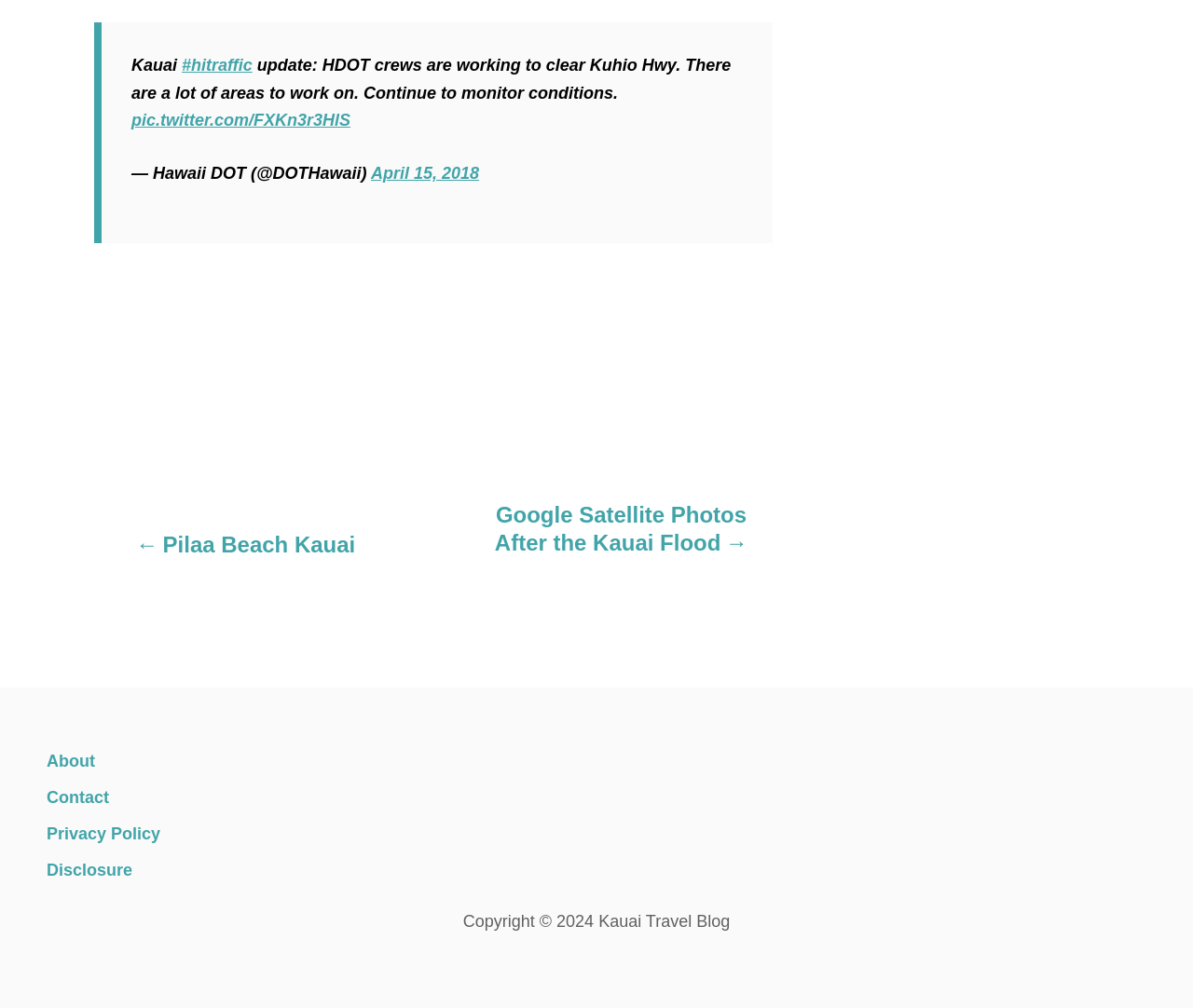Given the webpage screenshot, identify the bounding box of the UI element that matches this description: "About".

[0.039, 0.737, 0.311, 0.774]